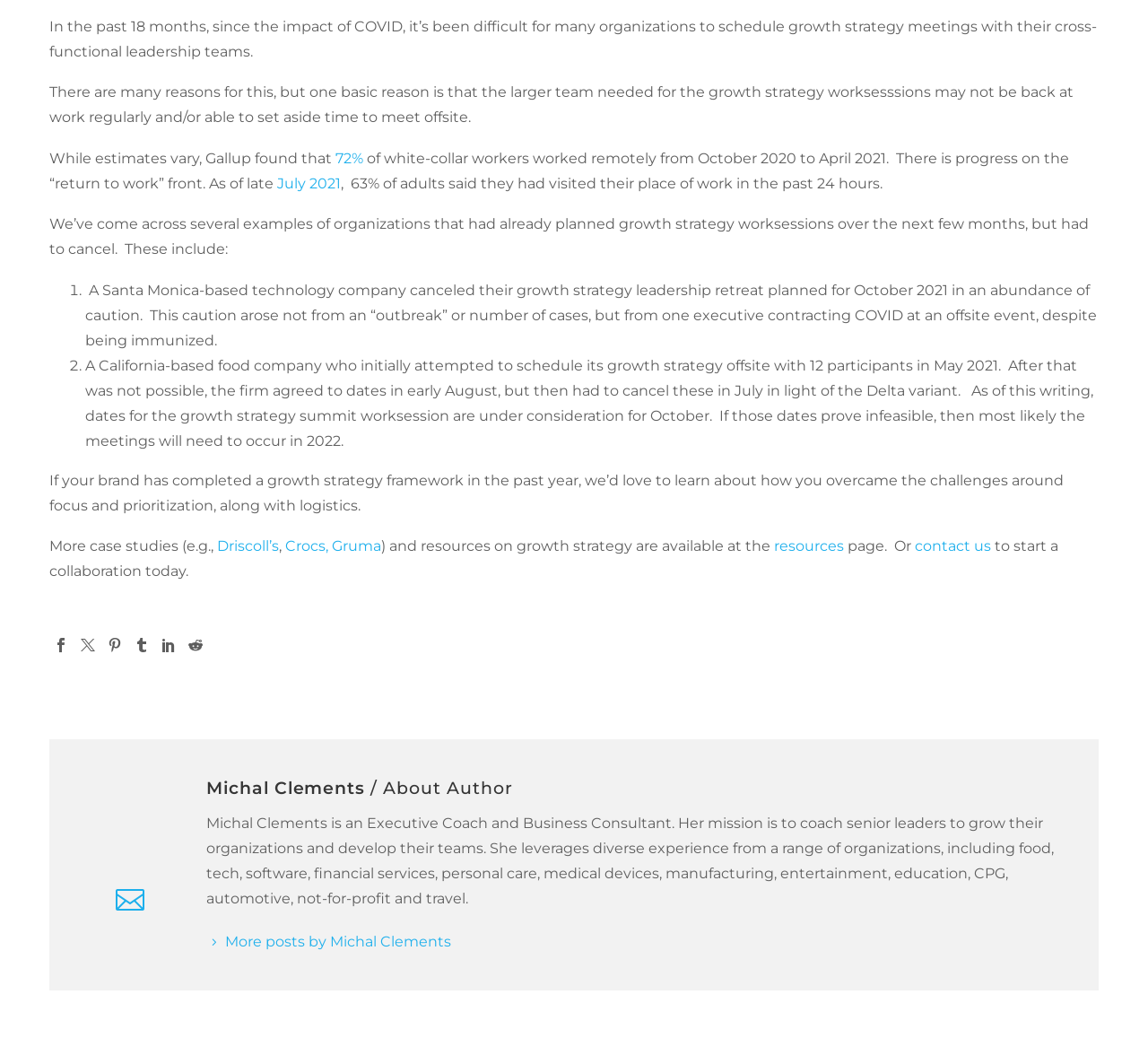Determine the coordinates of the bounding box that should be clicked to complete the instruction: "Contact us". The coordinates should be represented by four float numbers between 0 and 1: [left, top, right, bottom].

[0.797, 0.505, 0.863, 0.521]